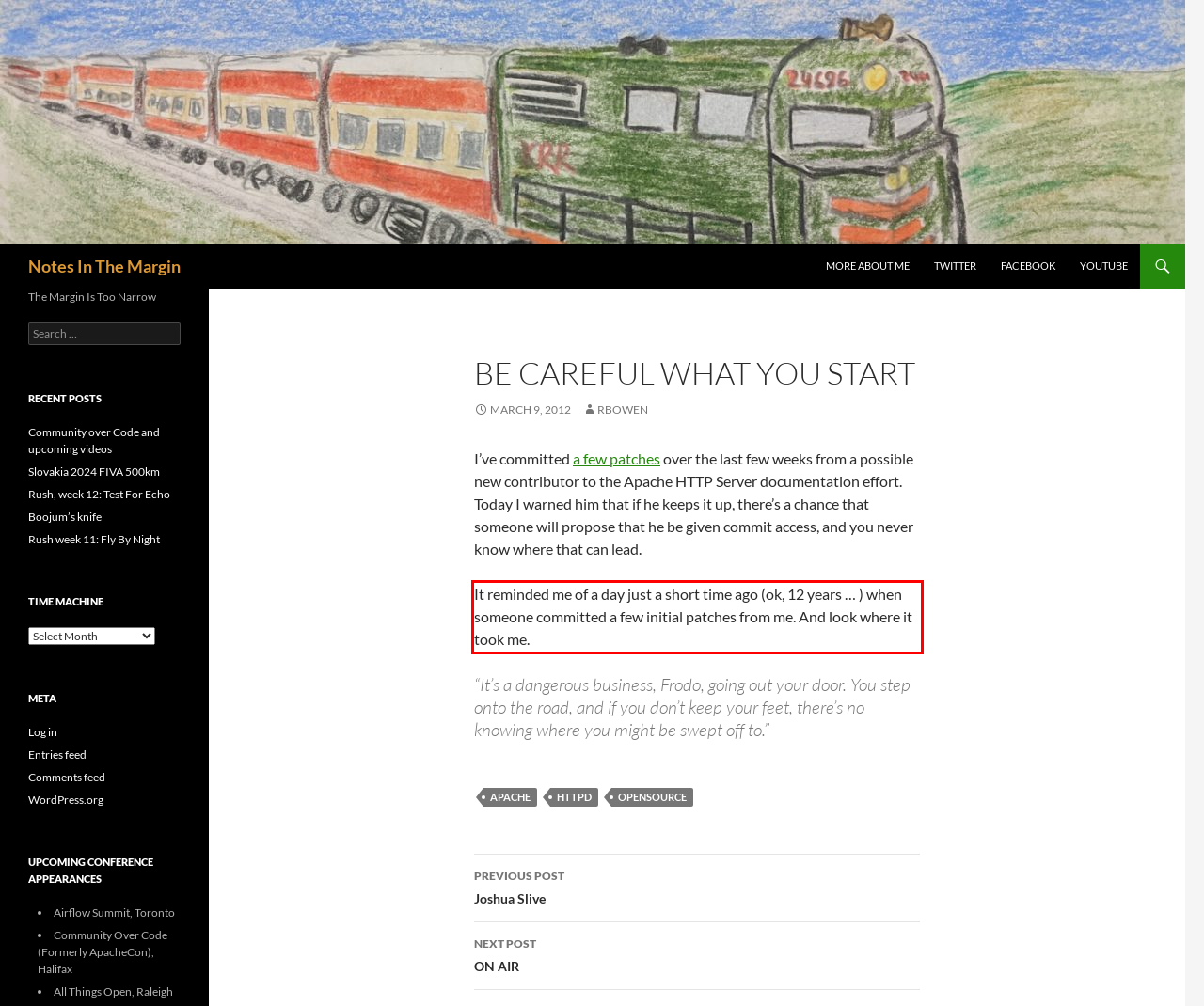Please identify and extract the text from the UI element that is surrounded by a red bounding box in the provided webpage screenshot.

It reminded me of a day just a short time ago (ok, 12 years … ) when someone committed a few initial patches from me. And look where it took me.